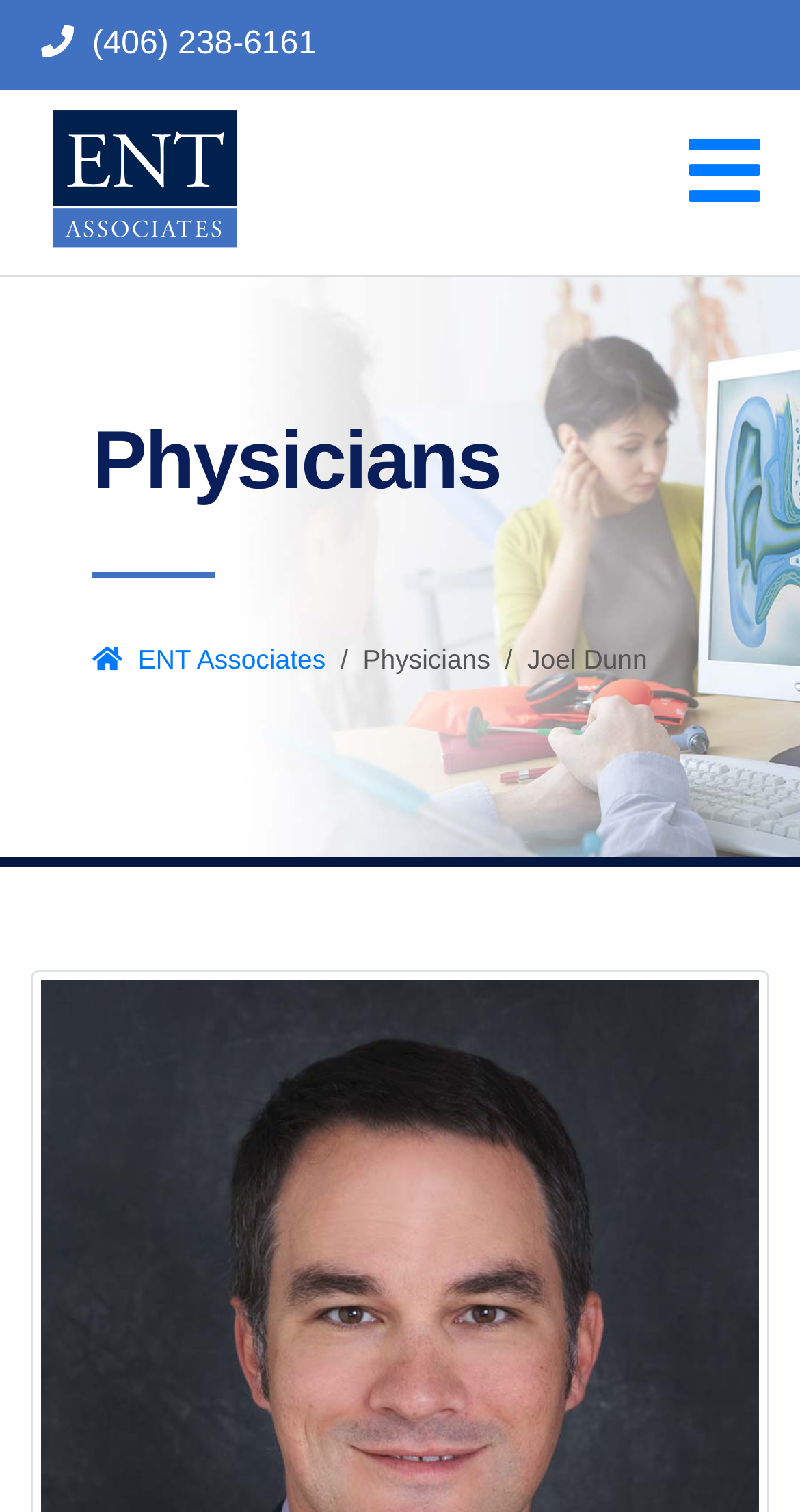Provide the bounding box coordinates of the HTML element described as: "parent_node: http://entabillings.com". The bounding box coordinates should be four float numbers between 0 and 1, i.e., [left, top, right, bottom].

[0.86, 0.075, 0.95, 0.156]